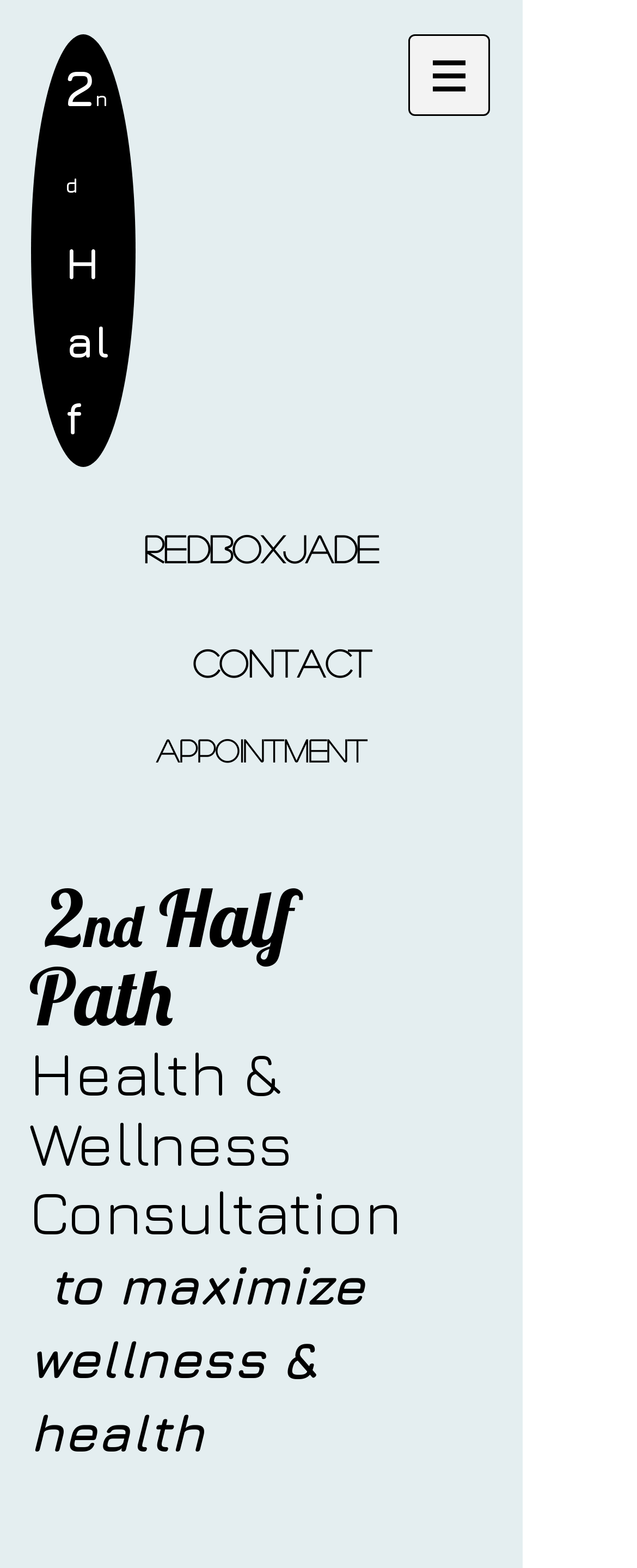Please give a short response to the question using one word or a phrase:
What is the name of the website?

Lightwork Therapies